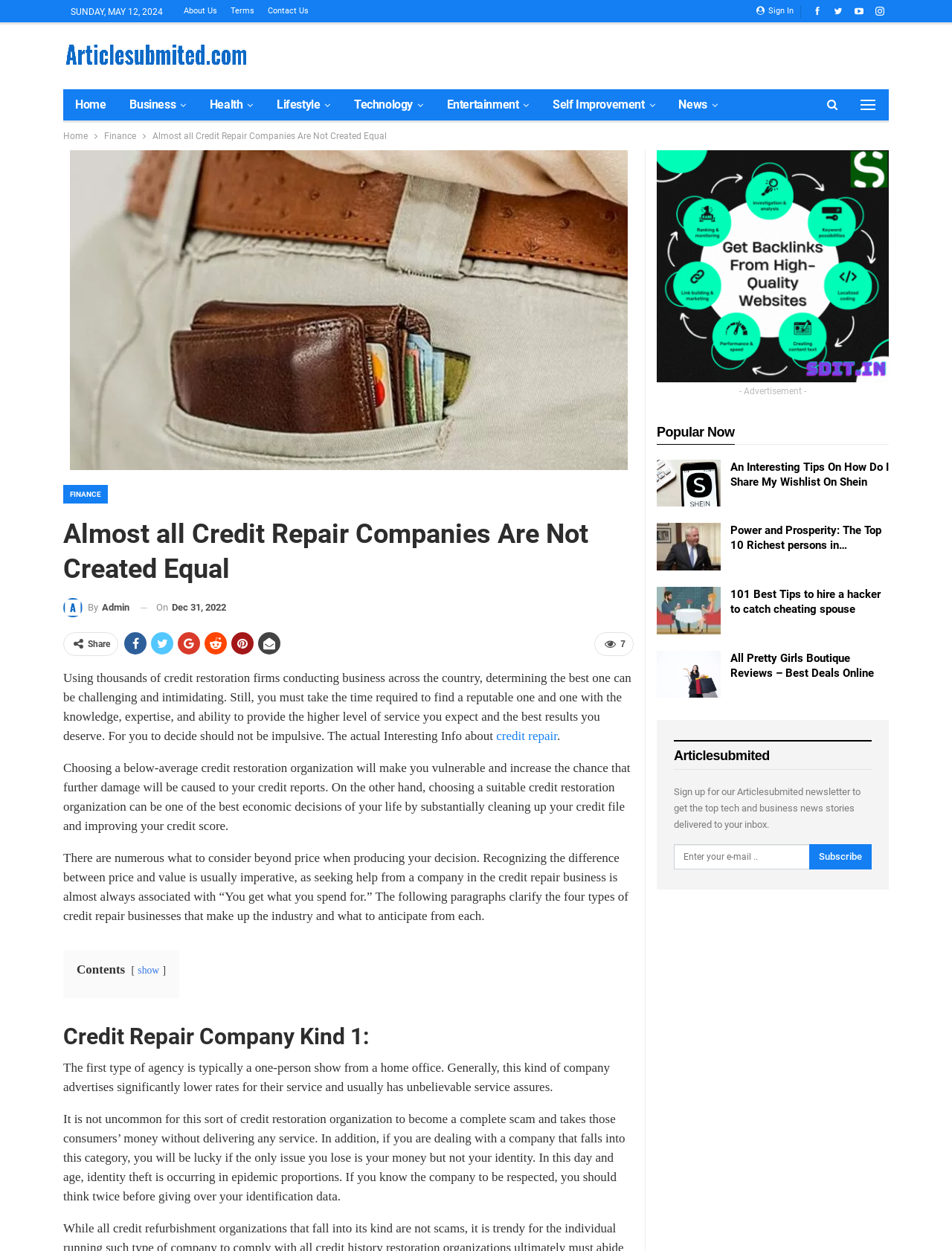How many types of credit repair businesses are discussed in the article?
Look at the webpage screenshot and answer the question with a detailed explanation.

The article explains the four types of credit repair businesses that make up the industry, including the first type, which is typically a one-person show from a home office, and the others, which are not explicitly mentioned.